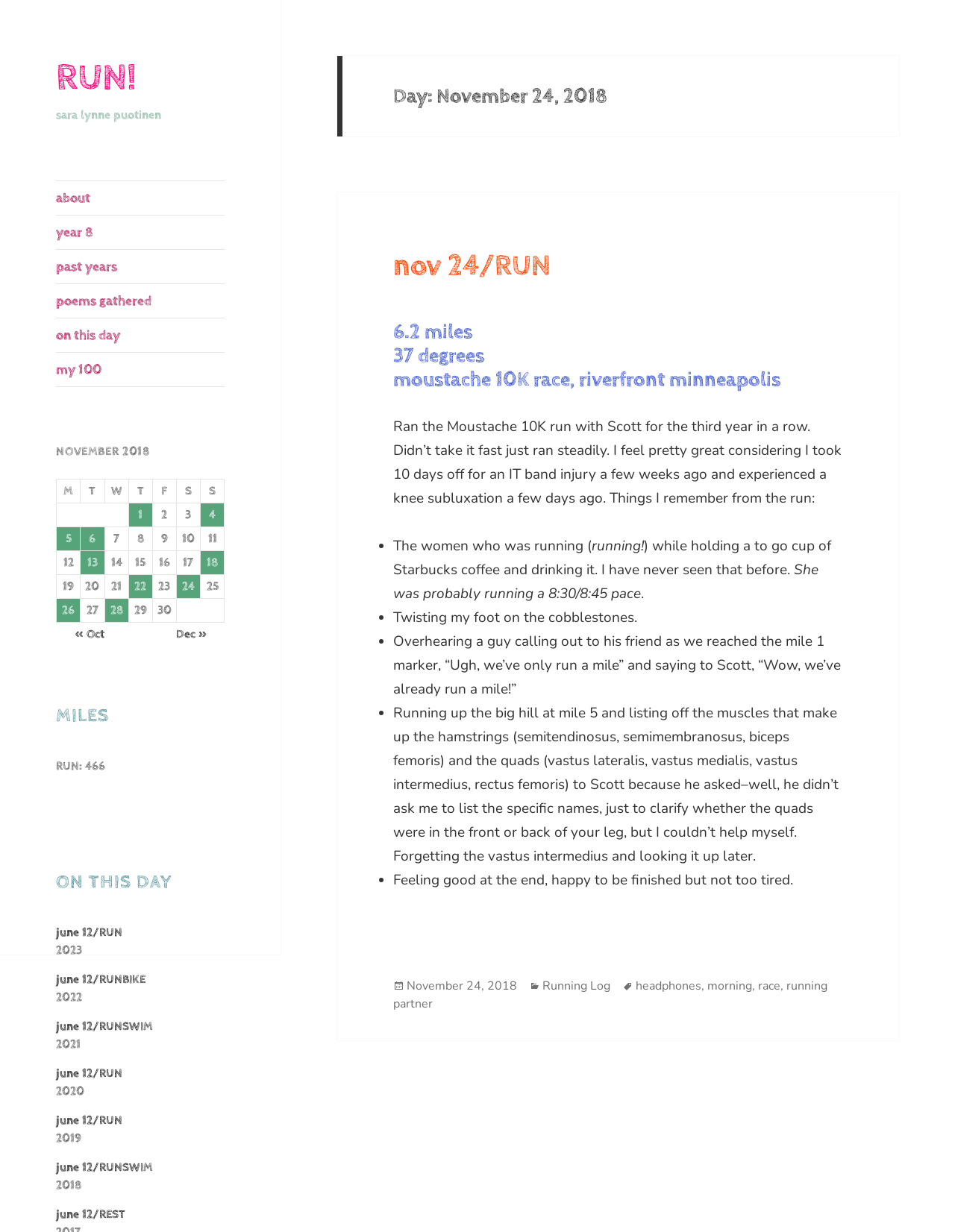For the following element description, predict the bounding box coordinates in the format (top-left x, top-left y, bottom-right x, bottom-right y). All values should be floating point numbers between 0 and 1. Description: june 12/RUNSWIM

[0.059, 0.827, 0.16, 0.839]